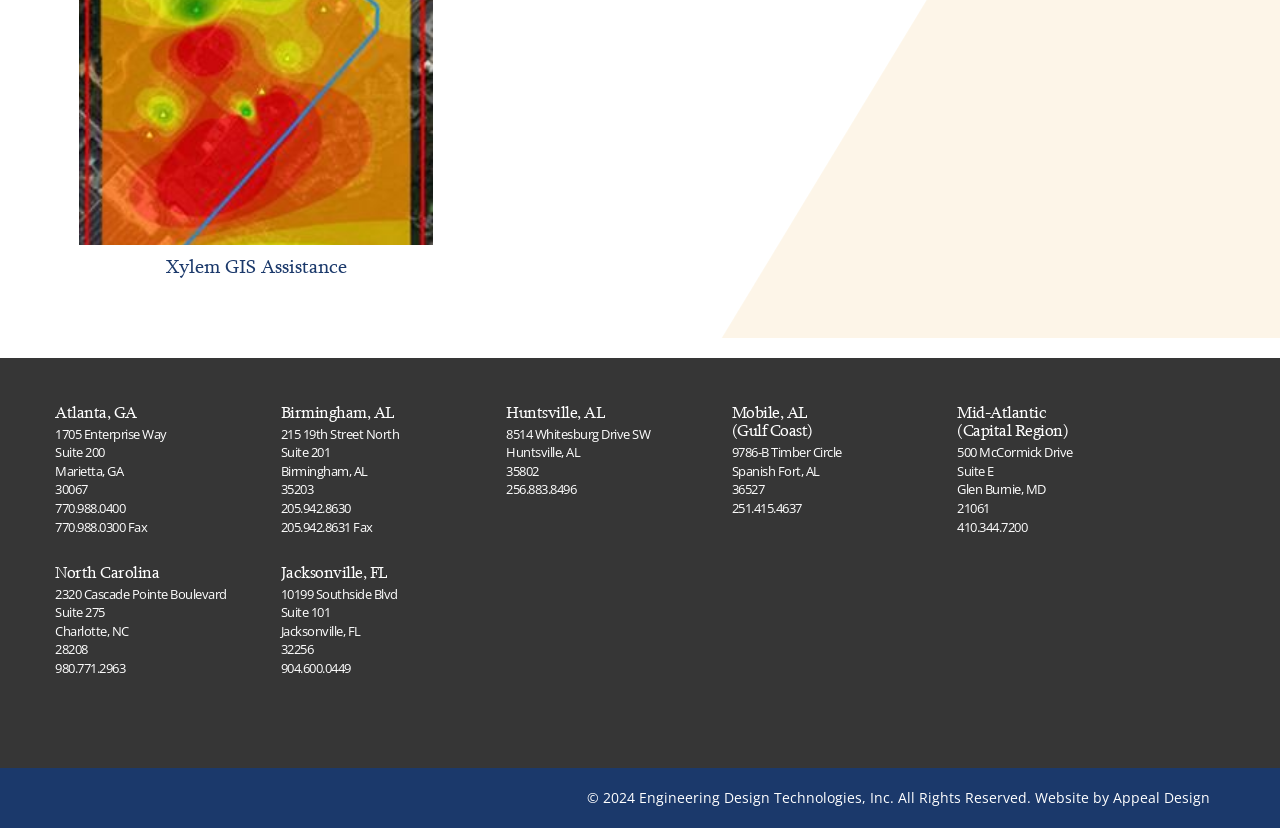Calculate the bounding box coordinates for the UI element based on the following description: "Appeal Design". Ensure the coordinates are four float numbers between 0 and 1, i.e., [left, top, right, bottom].

[0.87, 0.951, 0.945, 0.974]